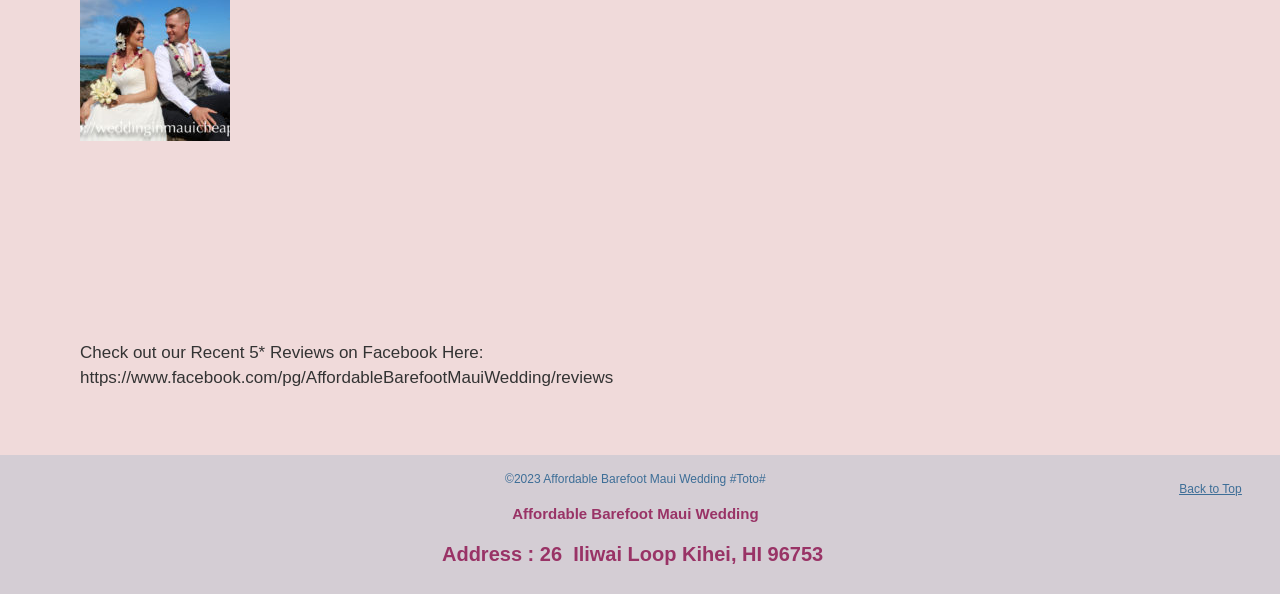Refer to the image and answer the question with as much detail as possible: What is the purpose of the 'Back to Top' link?

I inferred the purpose of the 'Back to Top' link by its text and its position at the bottom of the page, which suggests that it is meant to allow users to quickly navigate back to the top of the page.